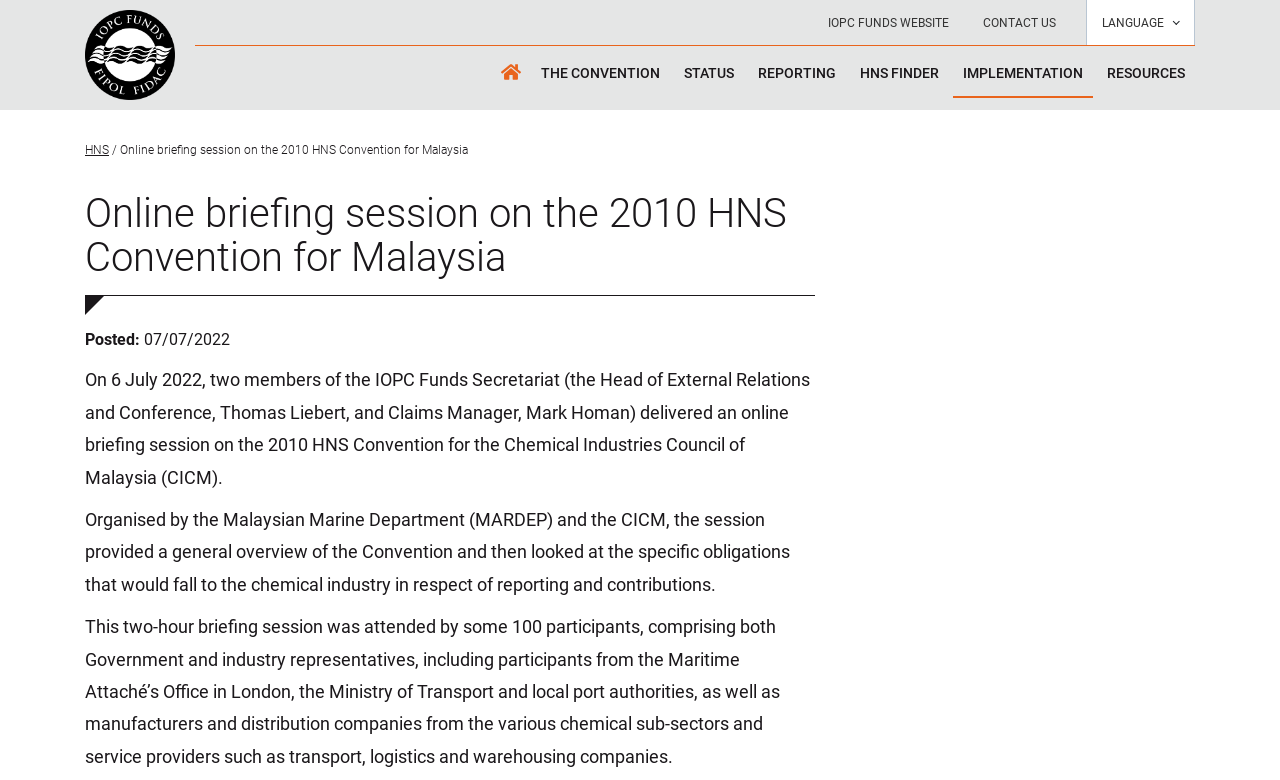Extract the main headline from the webpage and generate its text.

Online briefing session on the 2010 HNS Convention for Malaysia